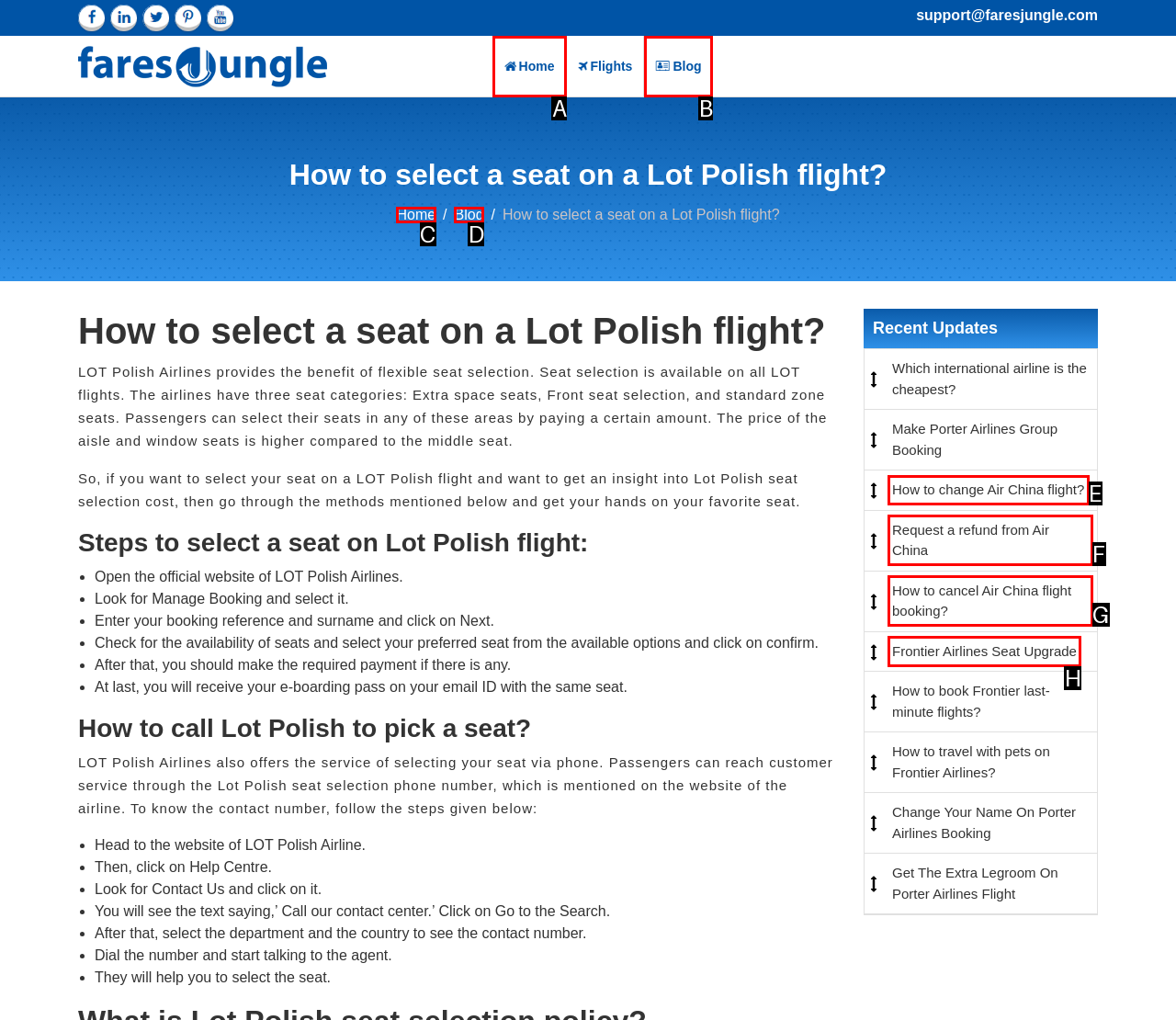Please determine which option aligns with the description: Frontier Airlines Seat Upgrade. Respond with the option’s letter directly from the available choices.

H